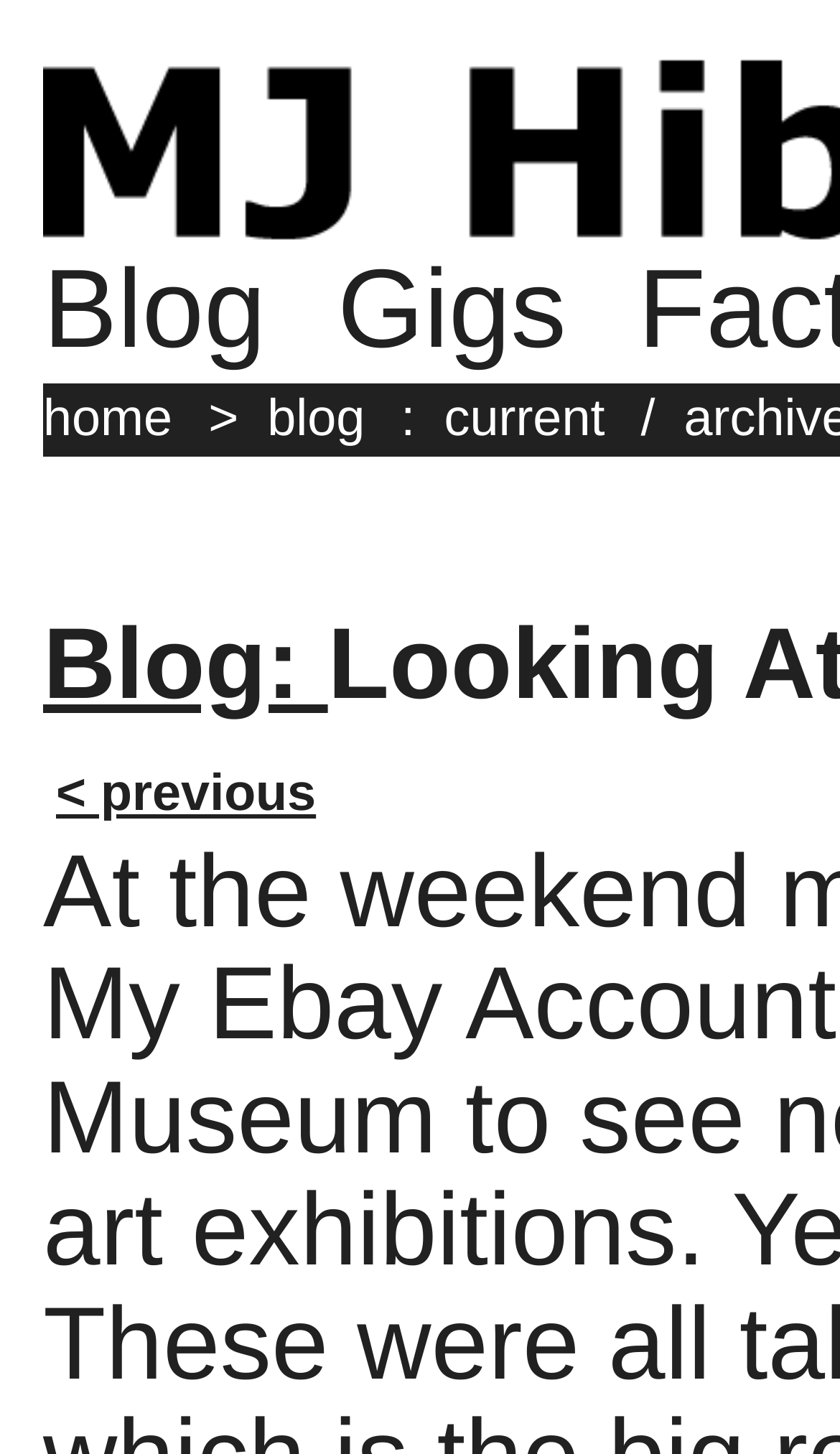Give a one-word or one-phrase response to the question:
What is the text between the 'blog' and 'current' links?

: